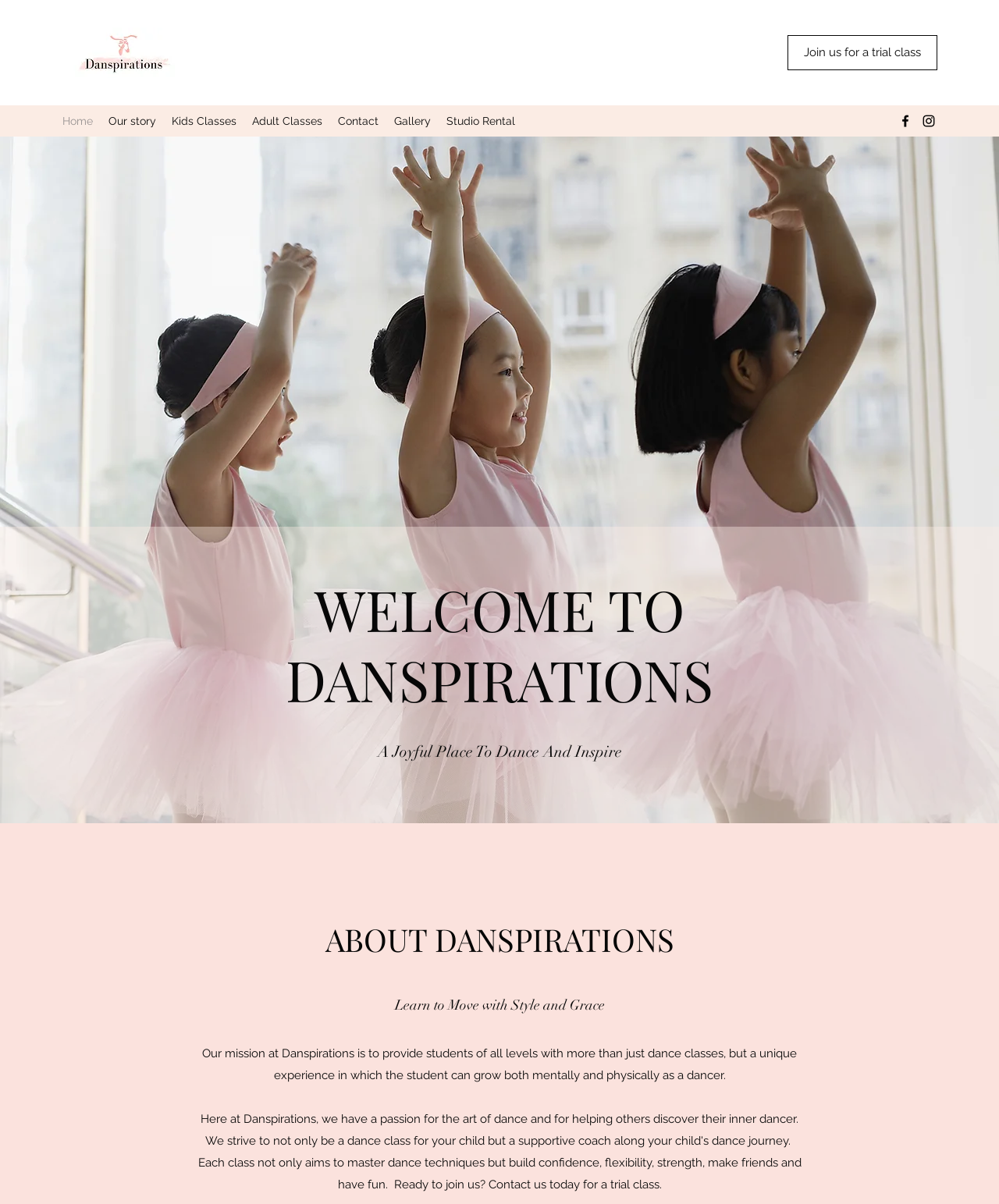Identify the bounding box coordinates necessary to click and complete the given instruction: "Follow Danspirations on Facebook".

[0.898, 0.094, 0.914, 0.107]